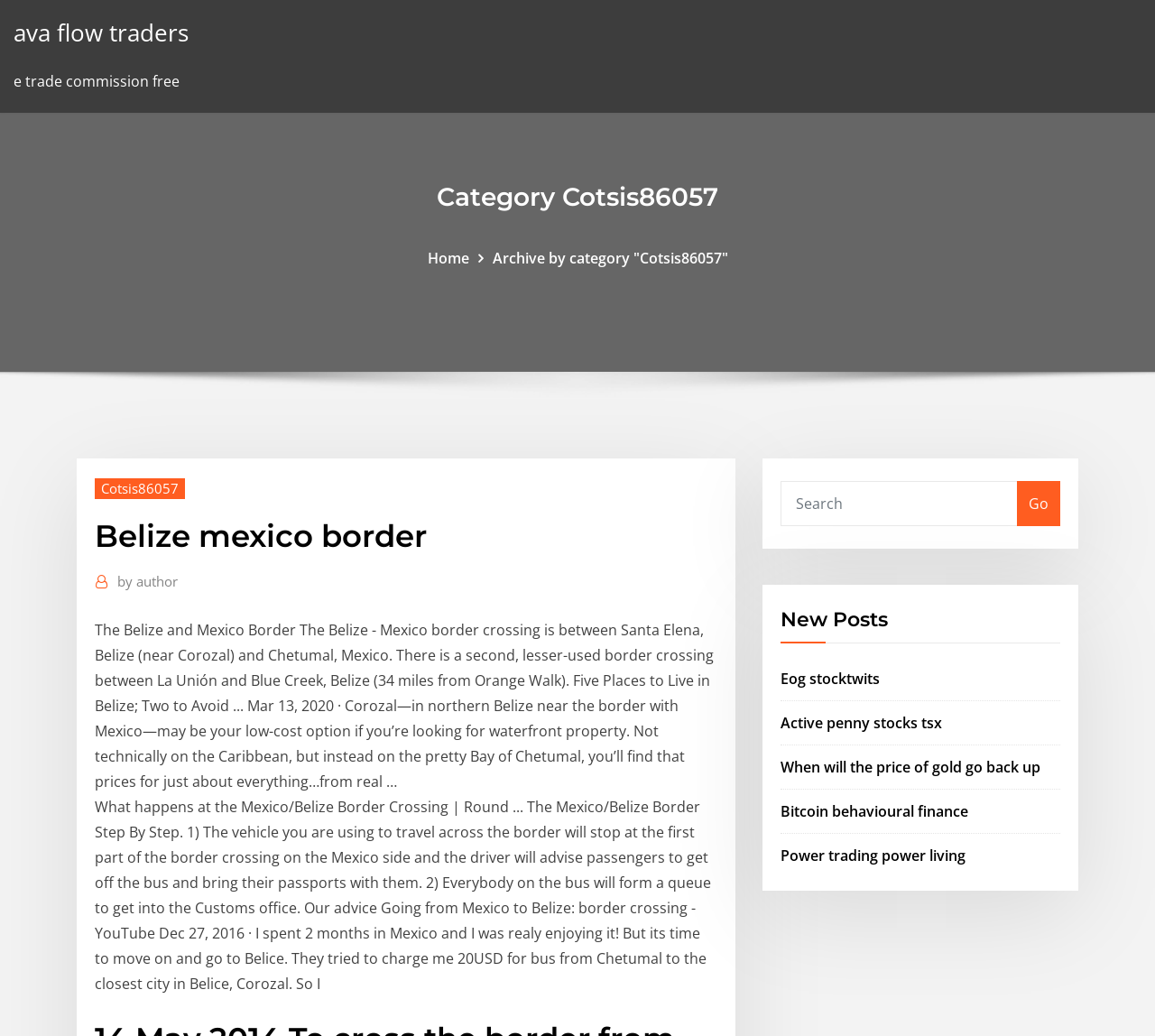What is the border crossing between?
Craft a detailed and extensive response to the question.

I found this information by looking at the heading 'Belize mexico border' and the text 'The Belize and Mexico Border The Belize - Mexico border crossing is between Santa Elena, Belize (near Corozal) and Chetumal, Mexico.' which suggests that the border crossing is between Belize and Mexico.